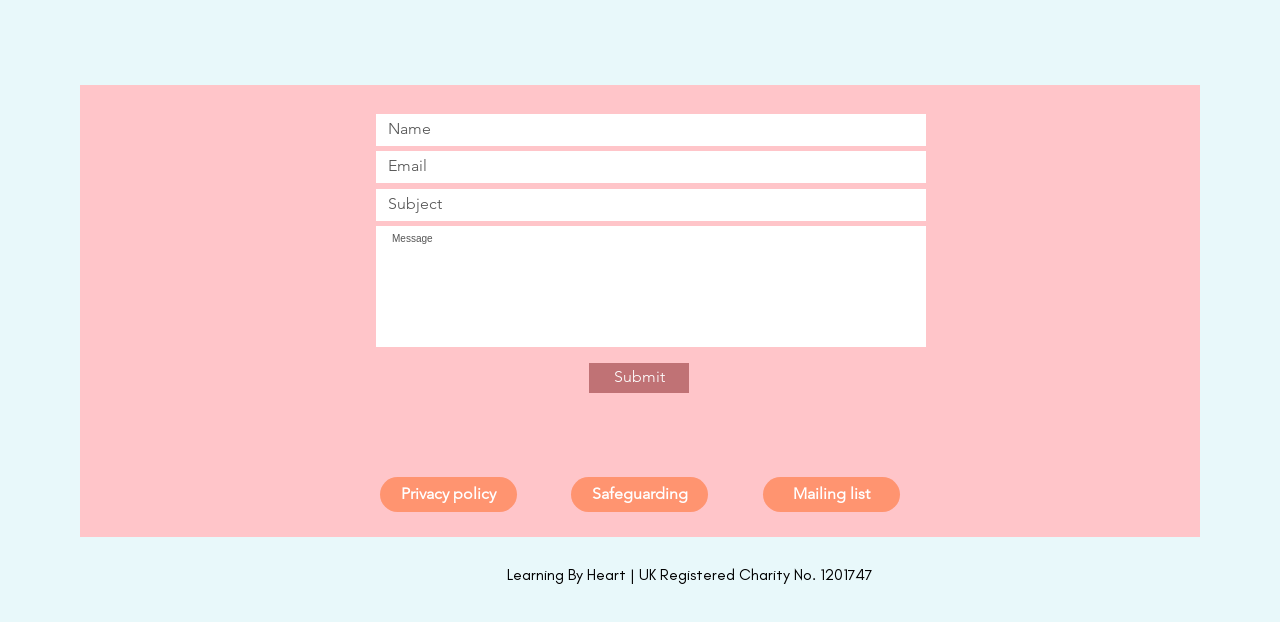Determine the bounding box coordinates of the target area to click to execute the following instruction: "Read the privacy policy."

[0.297, 0.766, 0.404, 0.823]